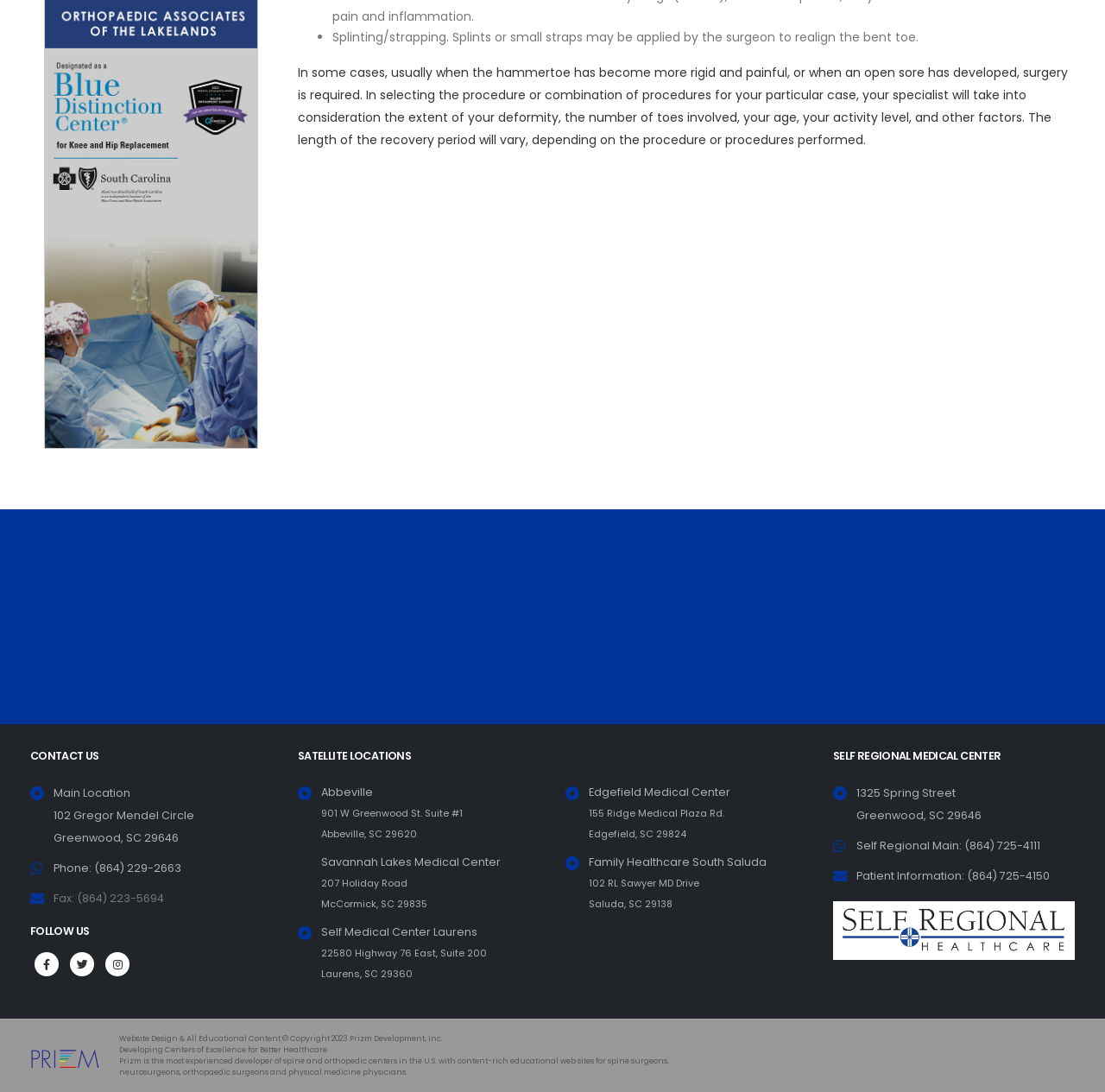Kindly determine the bounding box coordinates for the clickable area to achieve the given instruction: "Get directions to Abbeville location".

[0.291, 0.719, 0.419, 0.77]